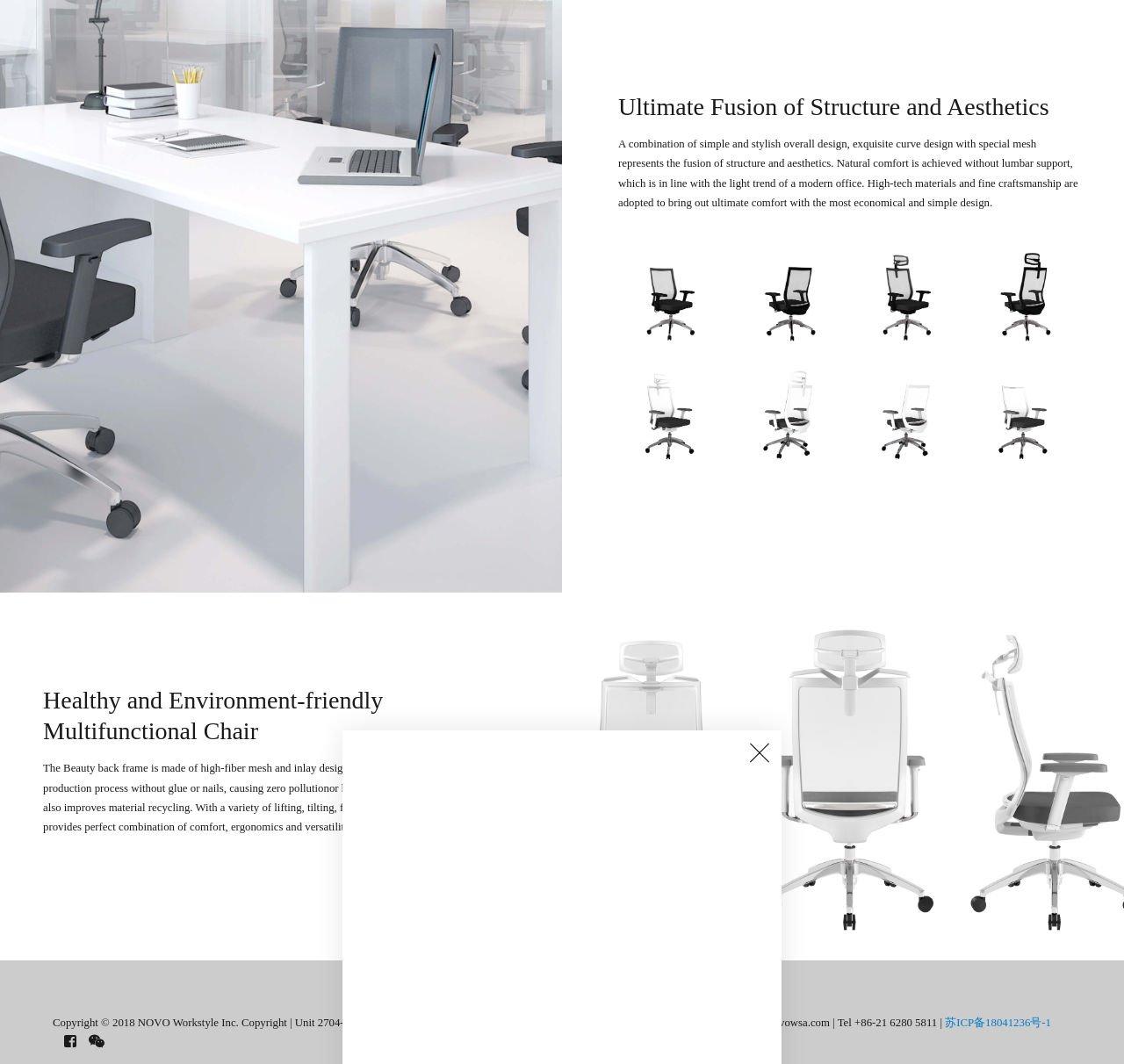Extract the bounding box of the UI element described as: "苏ICP备18041236号-1".

[0.841, 0.955, 0.935, 0.967]